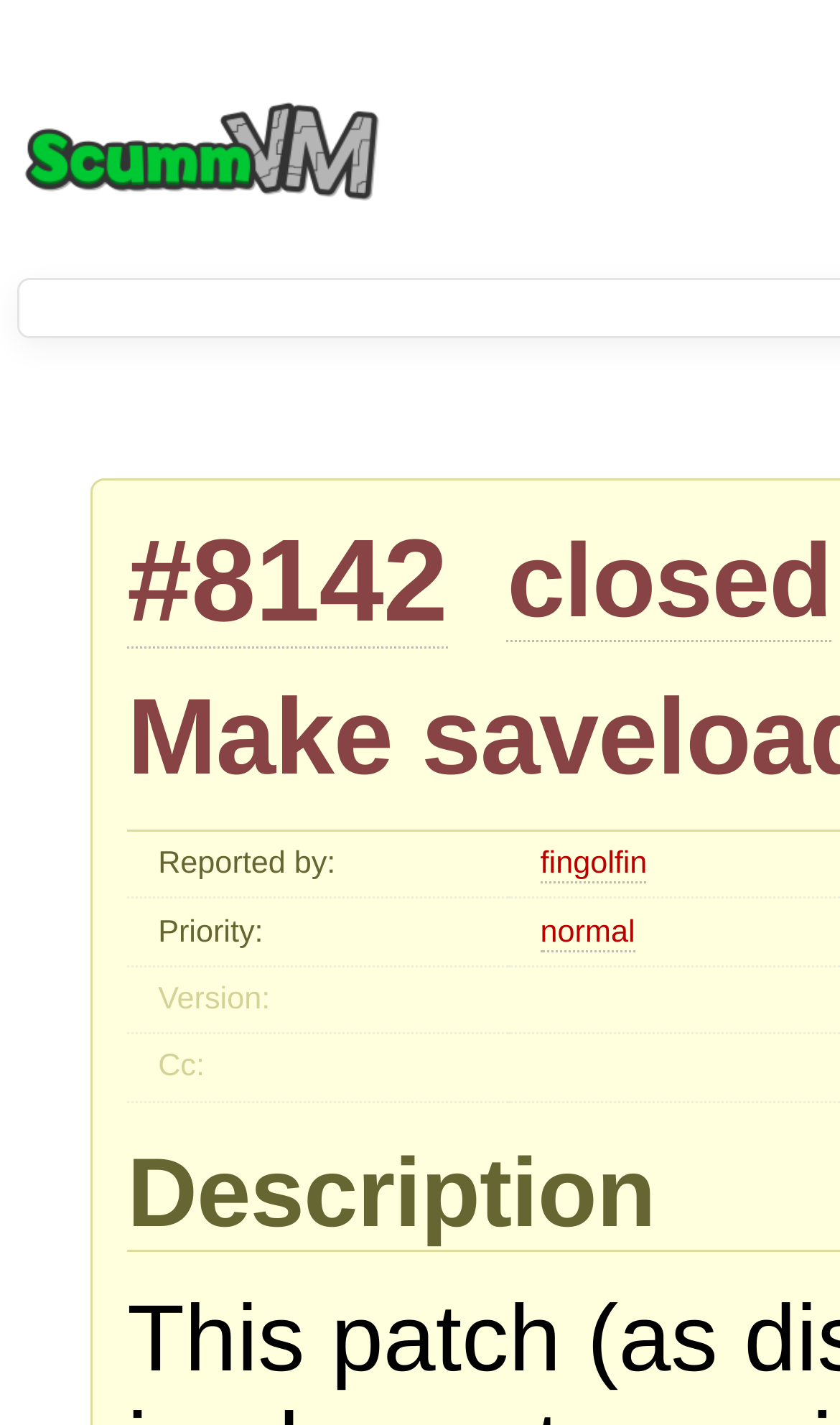Respond to the following question using a concise word or phrase: 
What is the priority of this bug?

normal